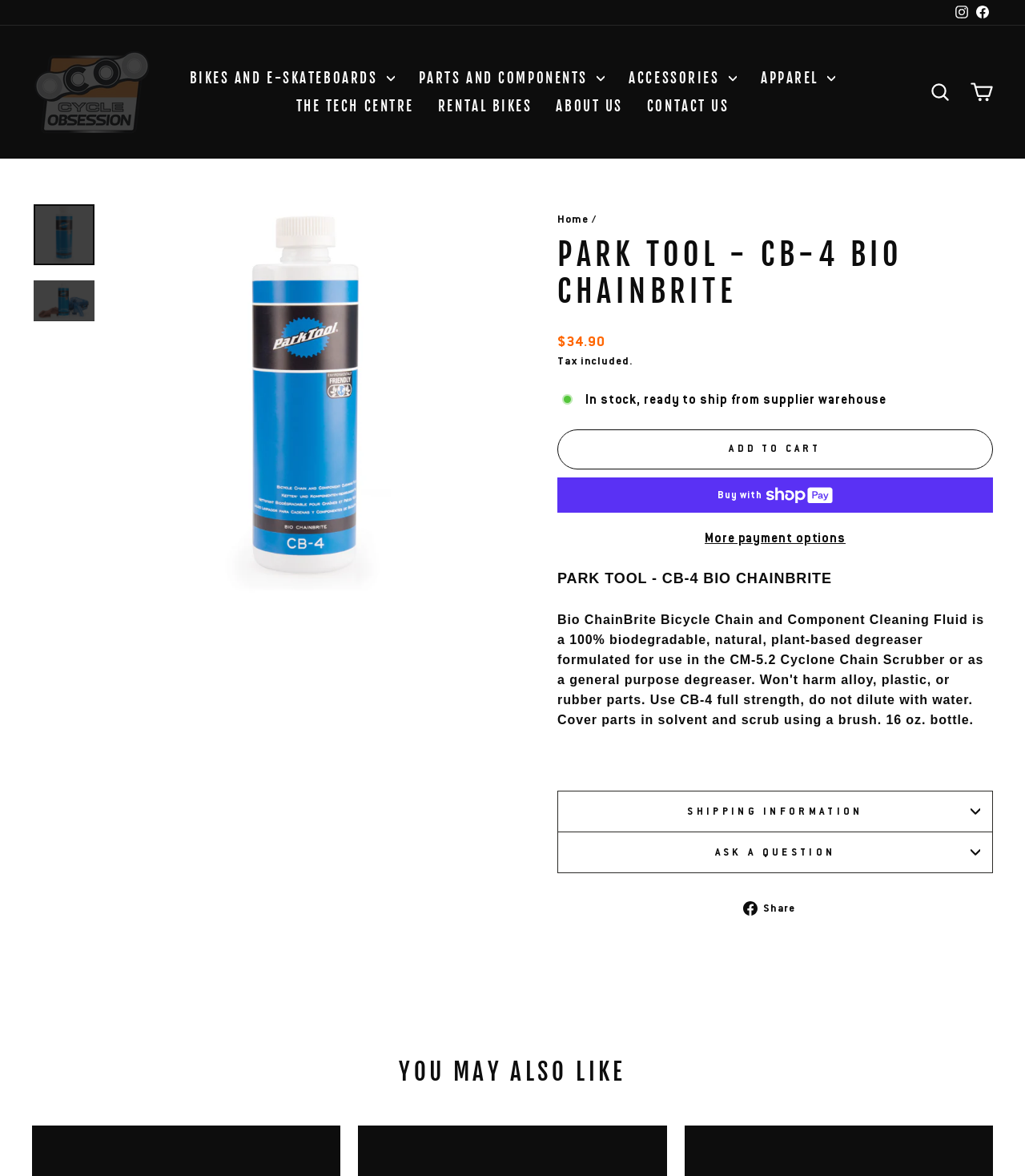Identify the bounding box of the UI element described as follows: "Facebook". Provide the coordinates as four float numbers in the range of 0 to 1 [left, top, right, bottom].

[0.948, 0.0, 0.969, 0.021]